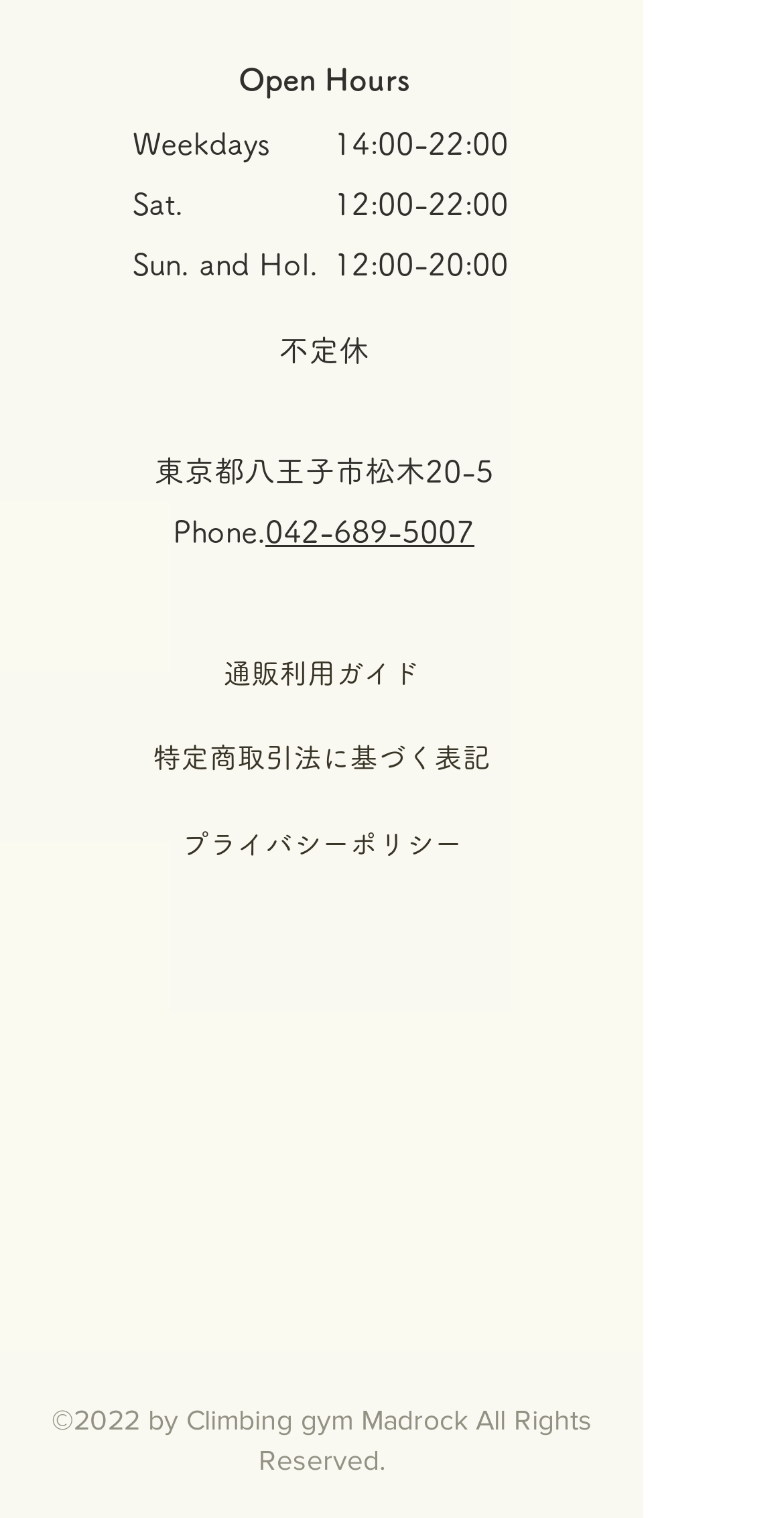What is the copyright year of the website?
Can you provide an in-depth and detailed response to the question?

I found the copyright year by looking at the text at the bottom of the page which is '©2022 by Climbing gym Madrock All Rights Reserved'.